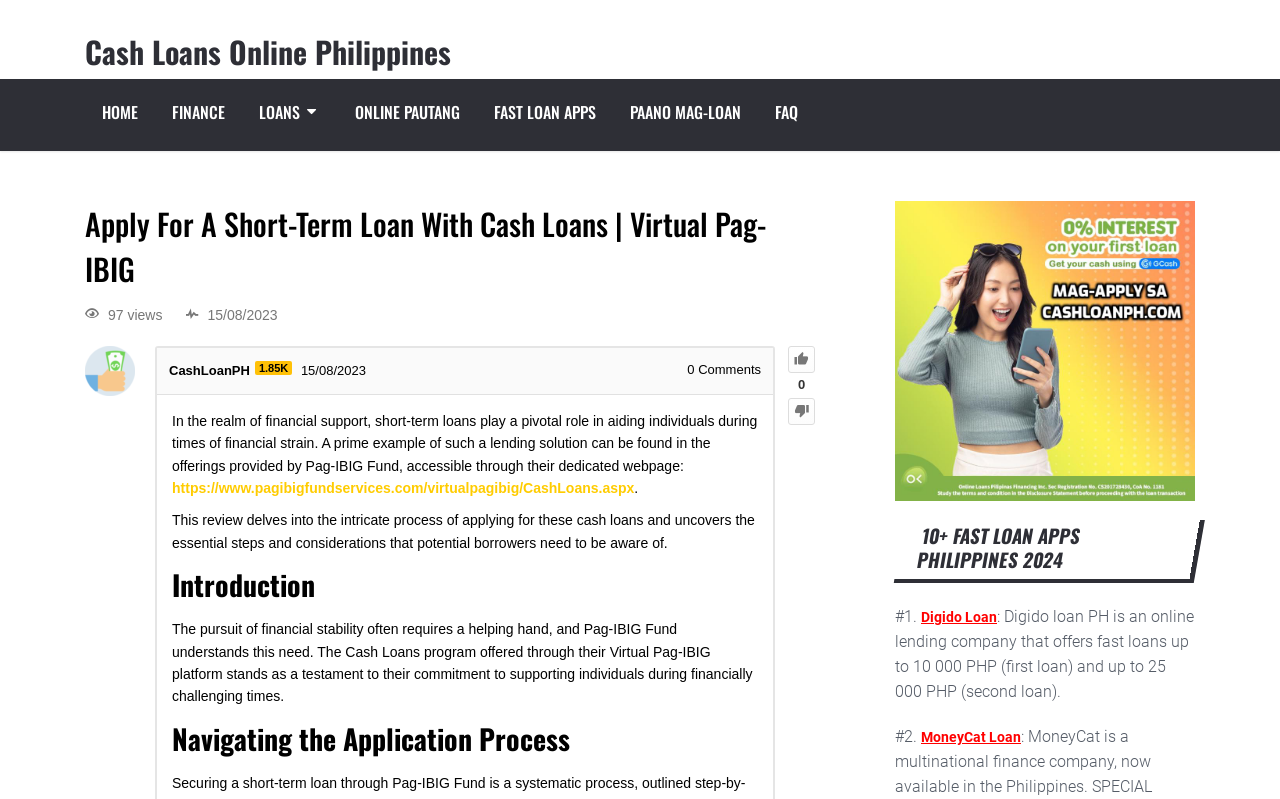Given the element description Fast Loan Apps, identify the bounding box coordinates for the UI element on the webpage screenshot. The format should be (top-left x, top-left y, bottom-right x, bottom-right y), with values between 0 and 1.

[0.373, 0.099, 0.479, 0.189]